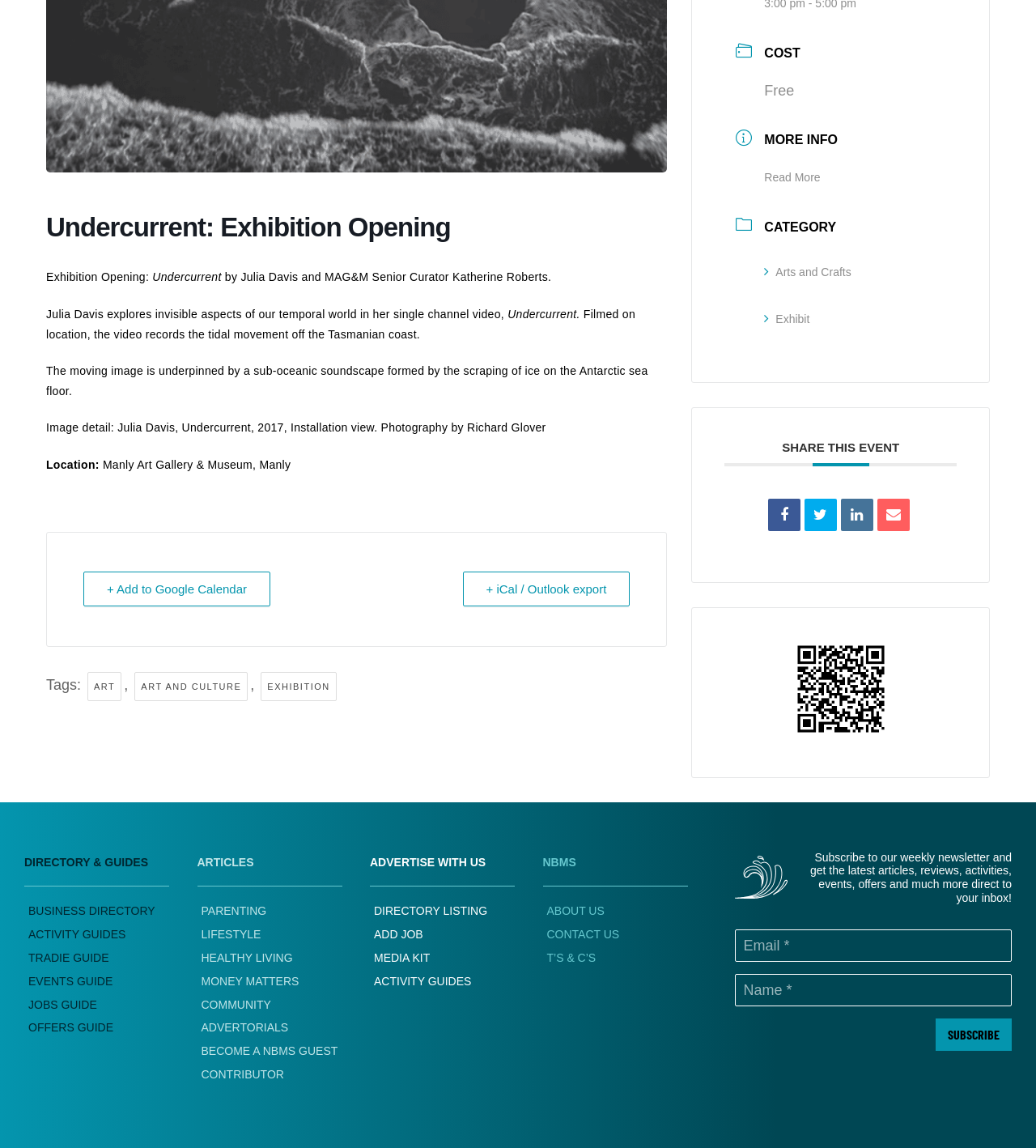Find the bounding box coordinates for the HTML element specified by: "Faculty and Staff".

None